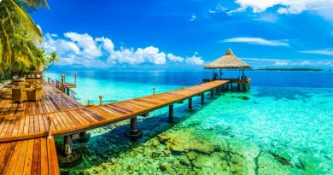Provide a brief response to the question below using one word or phrase:
What can be seen in the water?

Marine life